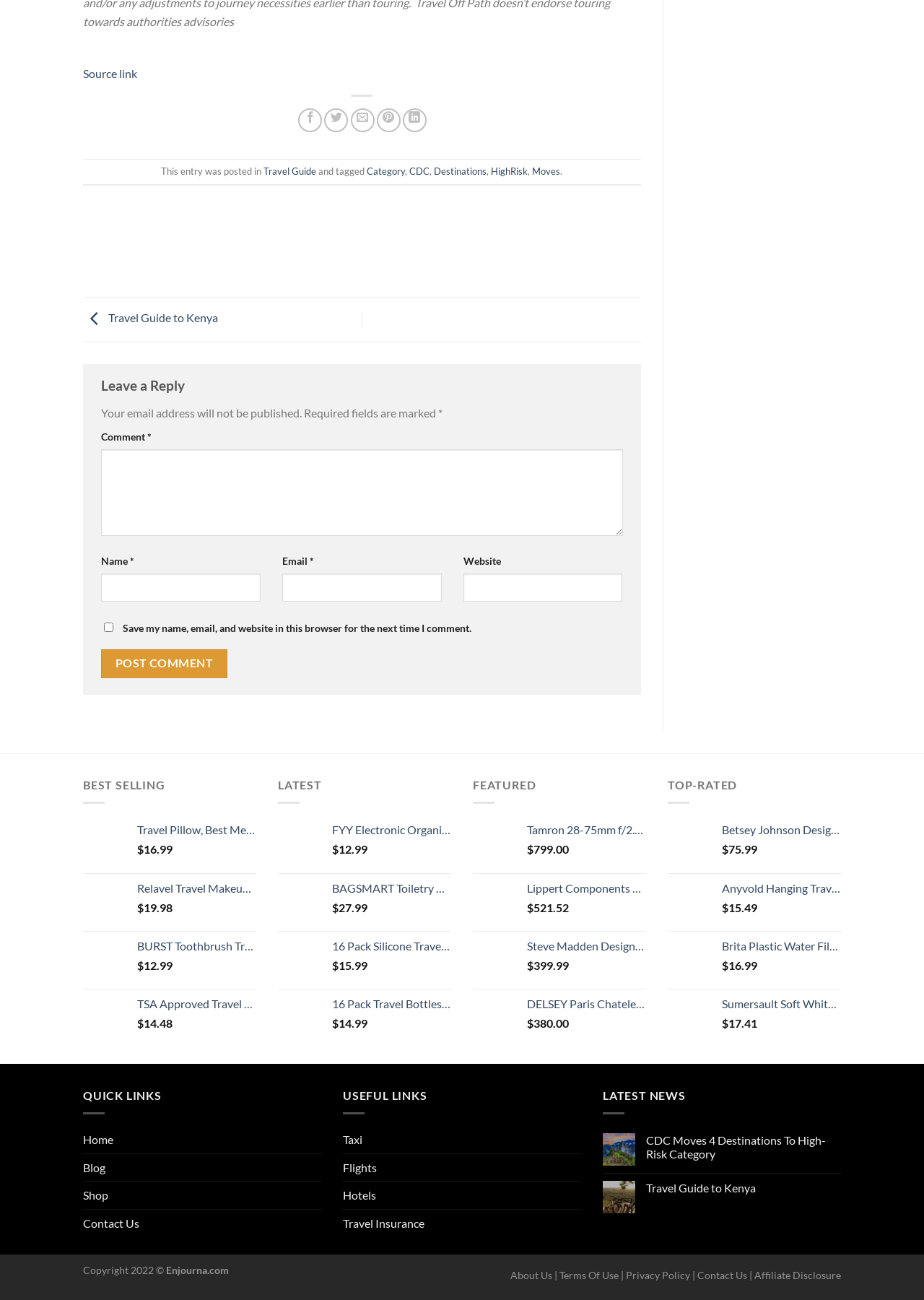Identify the bounding box for the described UI element: "parent_node: Email * aria-describedby="email-notes" name="email"".

[0.305, 0.441, 0.478, 0.463]